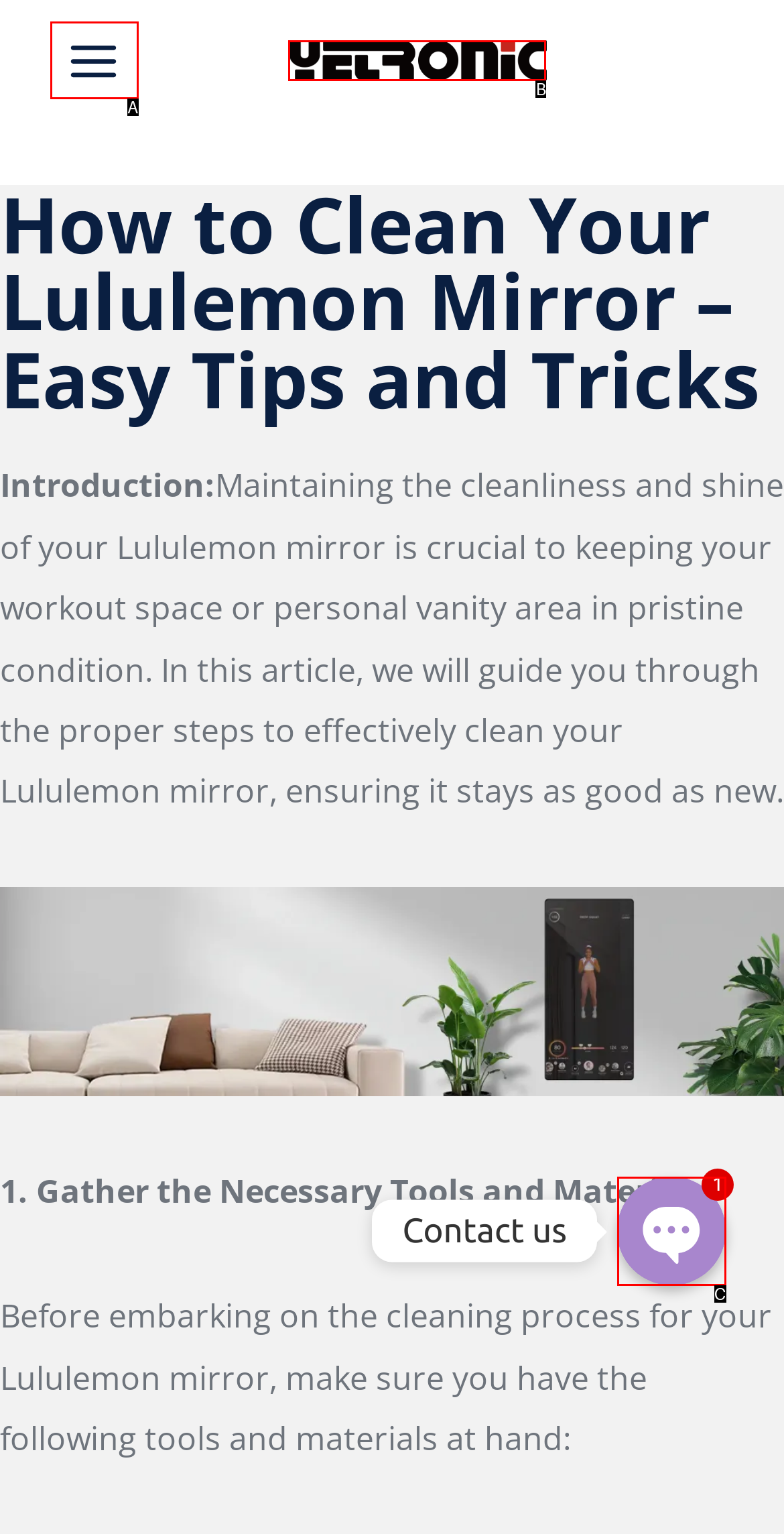Select the option that corresponds to the description: aria-label="Phone"
Respond with the letter of the matching choice from the options provided.

C